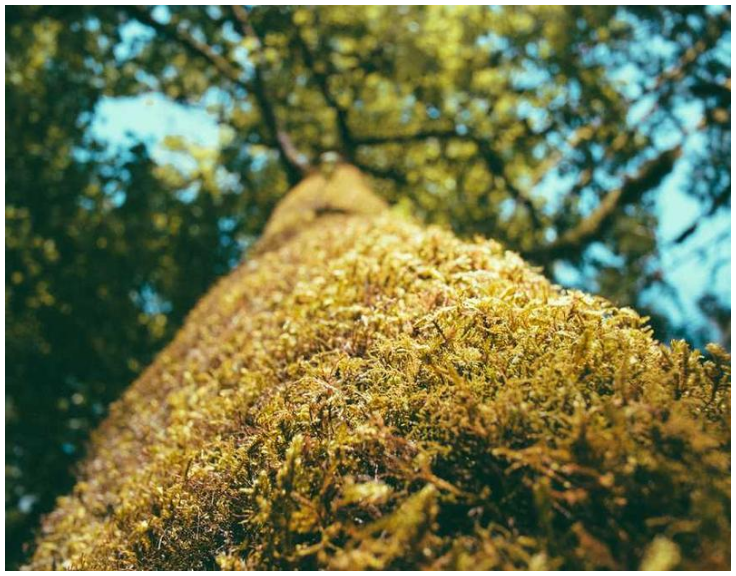Using the information shown in the image, answer the question with as much detail as possible: What is the effect of the natural canopy on the sunlight?

The natural canopy created by the branches and leaves above the tree trunk filters the sunlight, casting a warm, golden hue throughout the scene, which contributes to the sense of tranquility and serenity in the image.